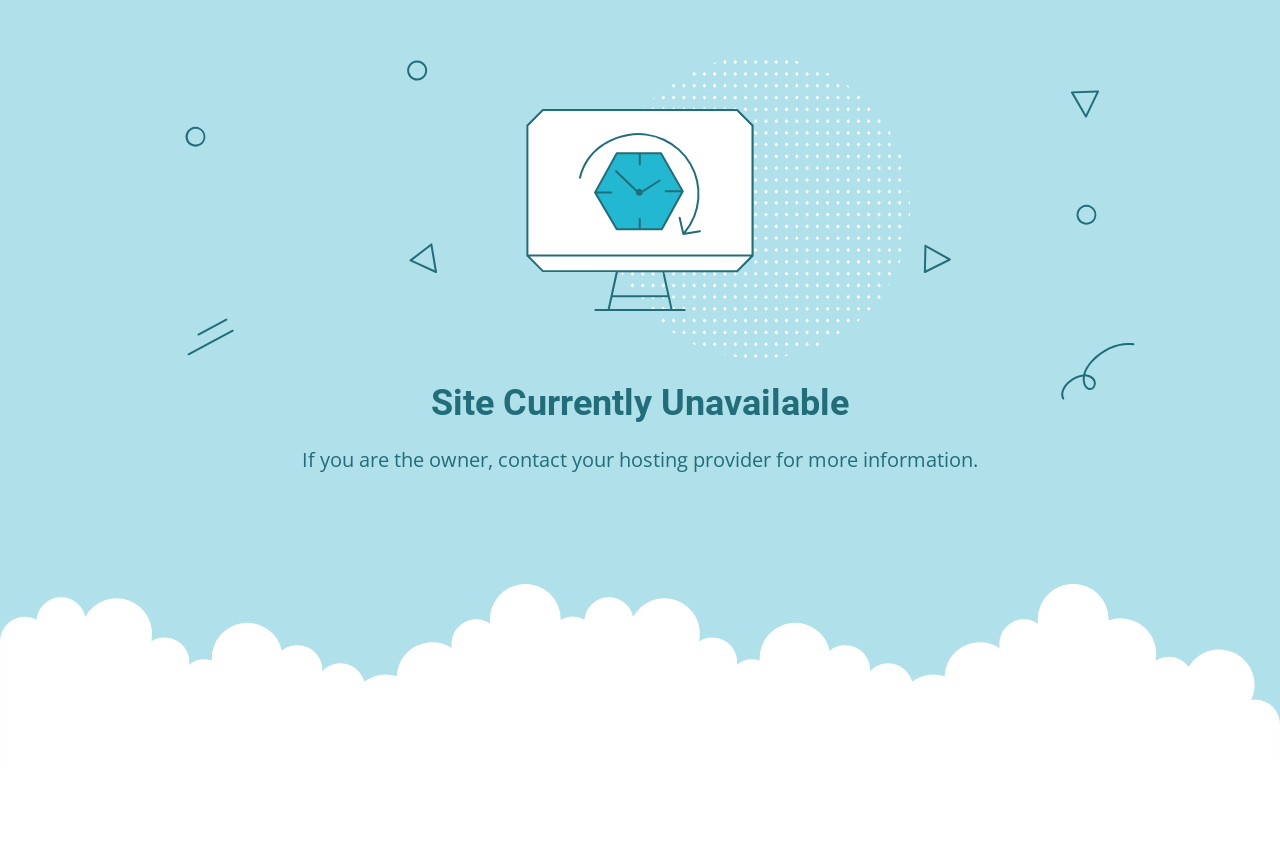Identify and generate the primary title of the webpage.

Site Currently Unavailable